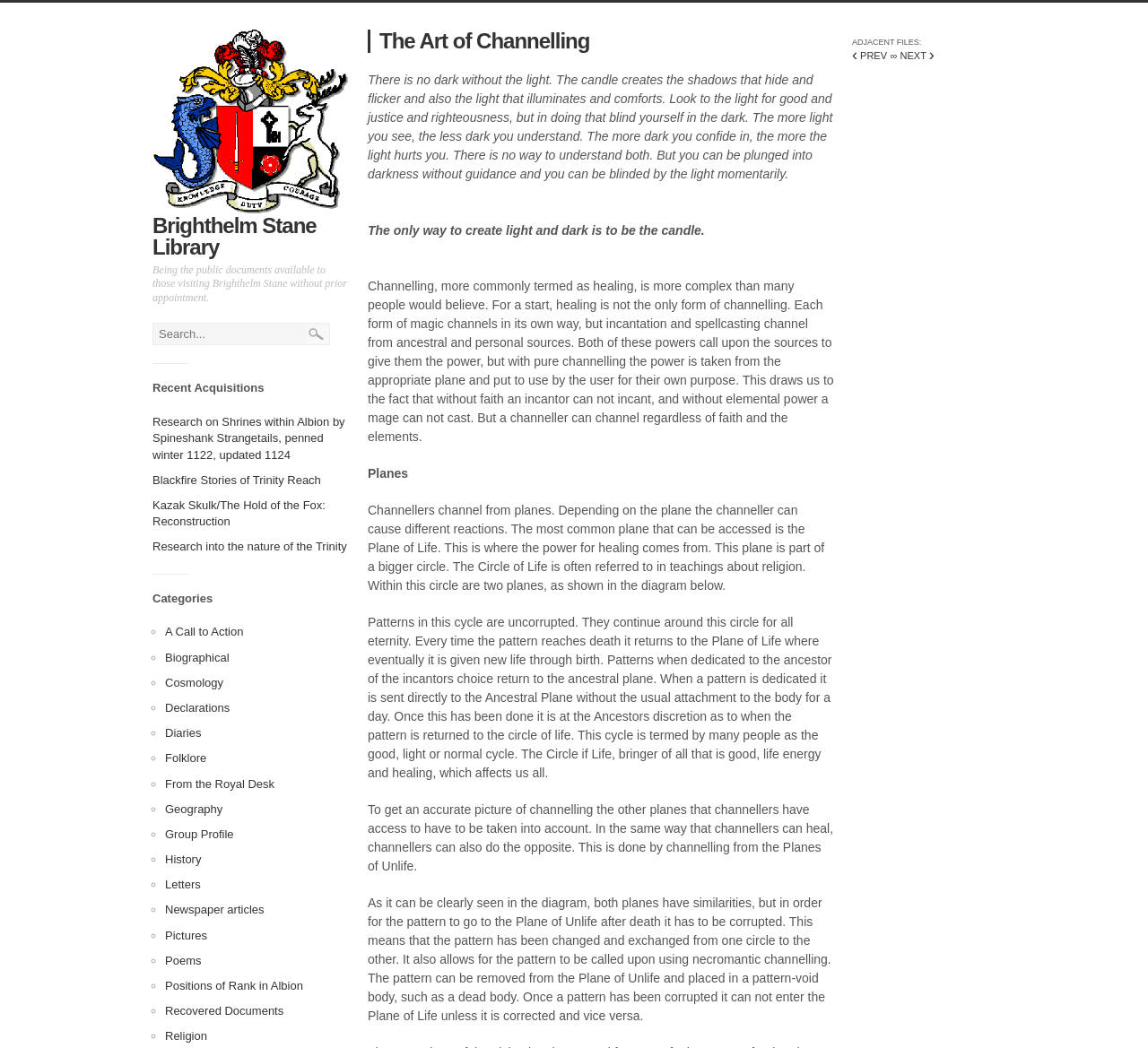Please find the bounding box for the following UI element description. Provide the coordinates in (top-left x, top-left y, bottom-right x, bottom-right y) format, with values between 0 and 1: Newspaper articles

[0.144, 0.862, 0.23, 0.875]